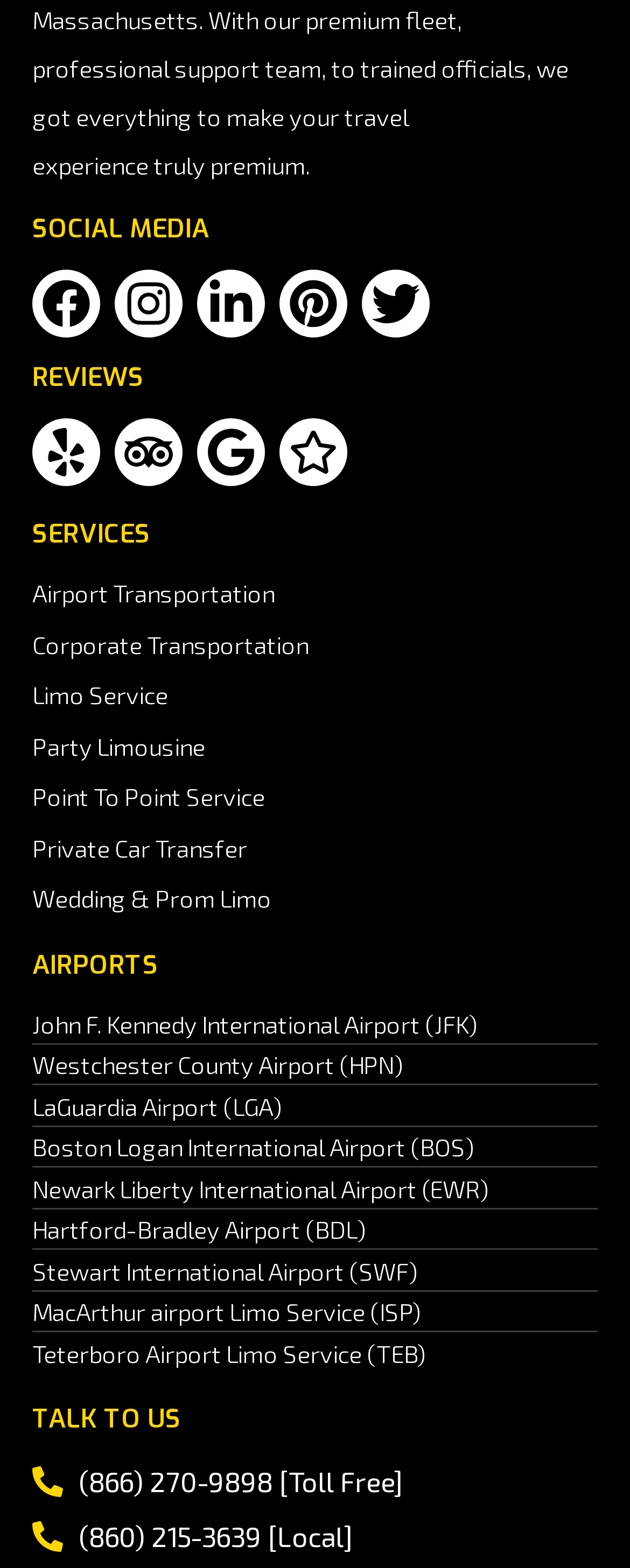Please answer the following question using a single word or phrase: 
What is the toll-free phone number?

(866) 270-9898